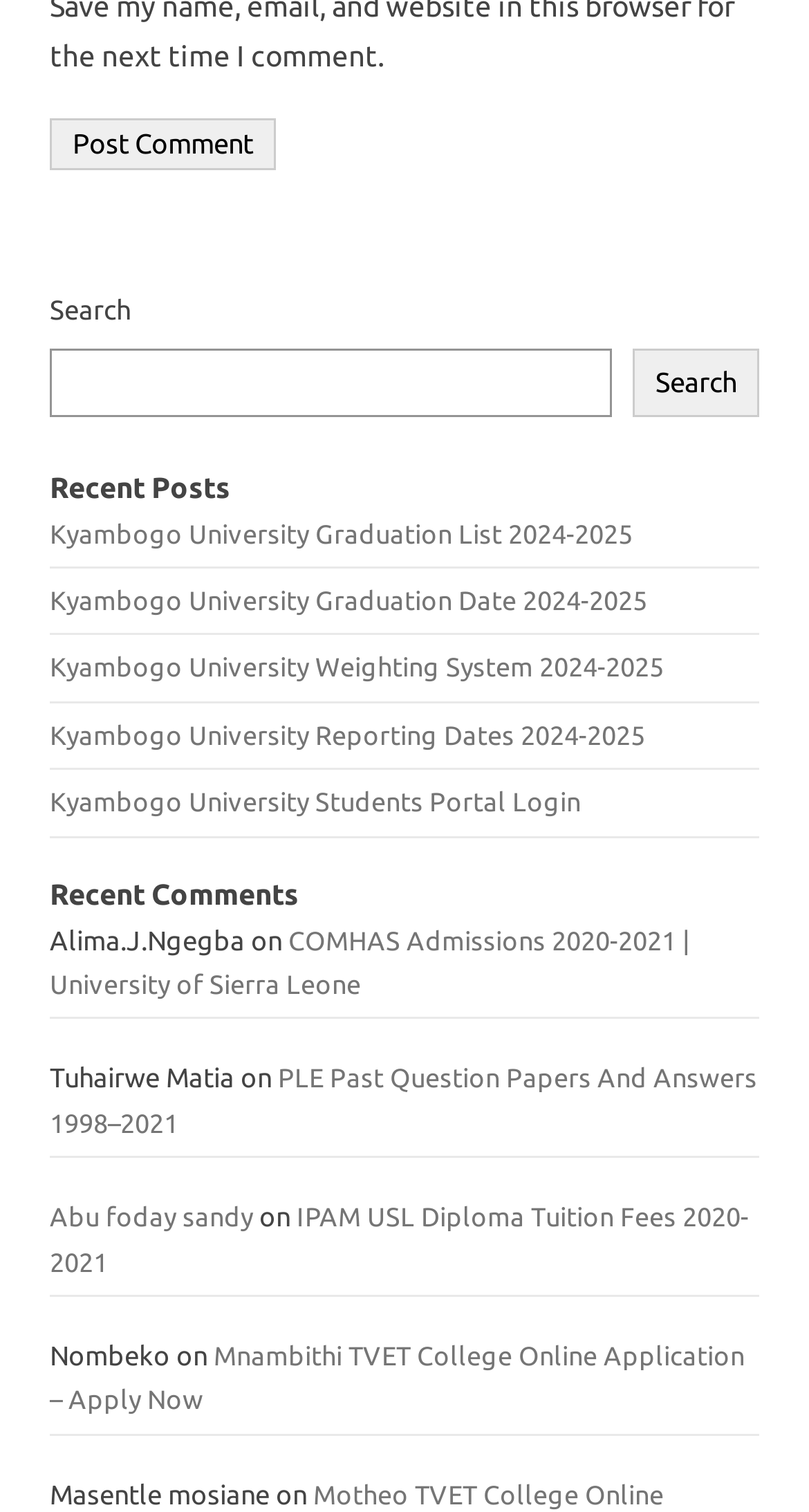Respond to the following question with a brief word or phrase:
What is the purpose of the button at the top?

Post Comment